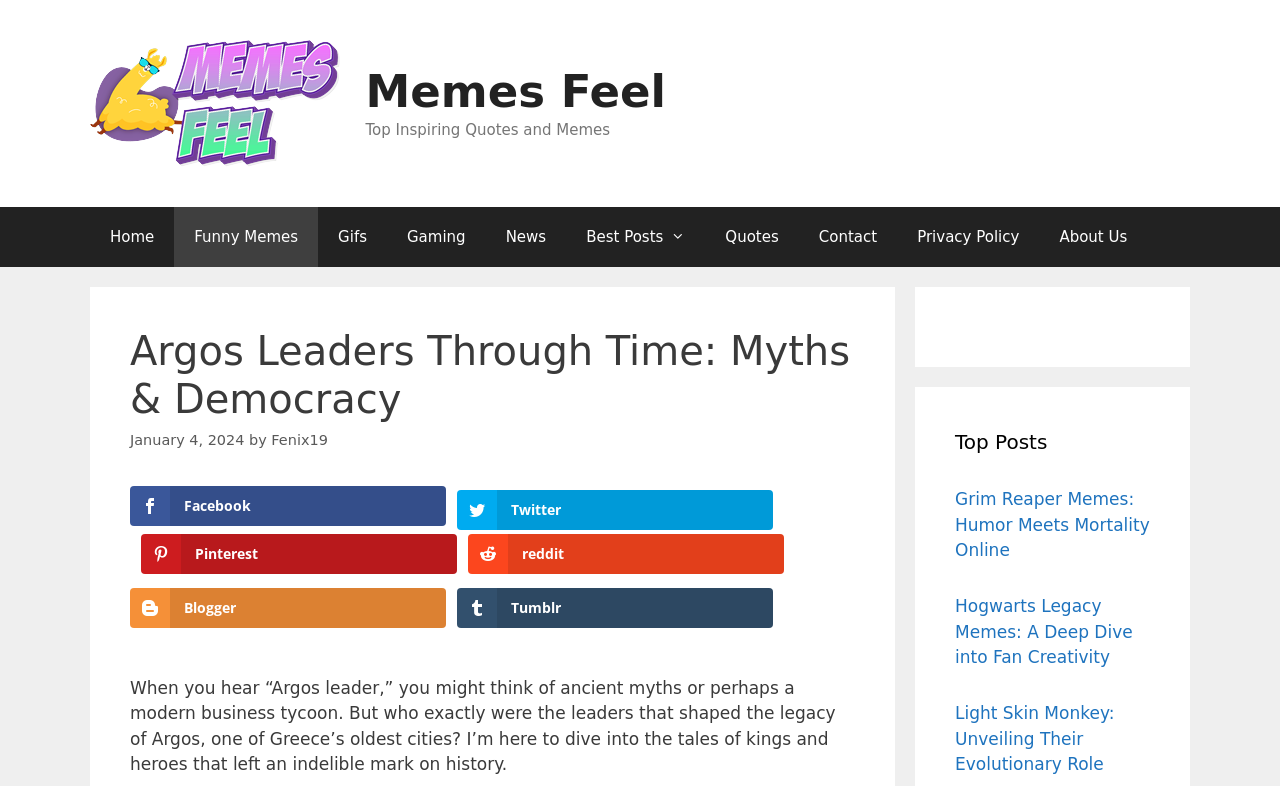Please provide a comprehensive response to the question below by analyzing the image: 
Who is the author of the article?

The author of the article can be found in the content section, which contains a link with the text 'Fenix19'.